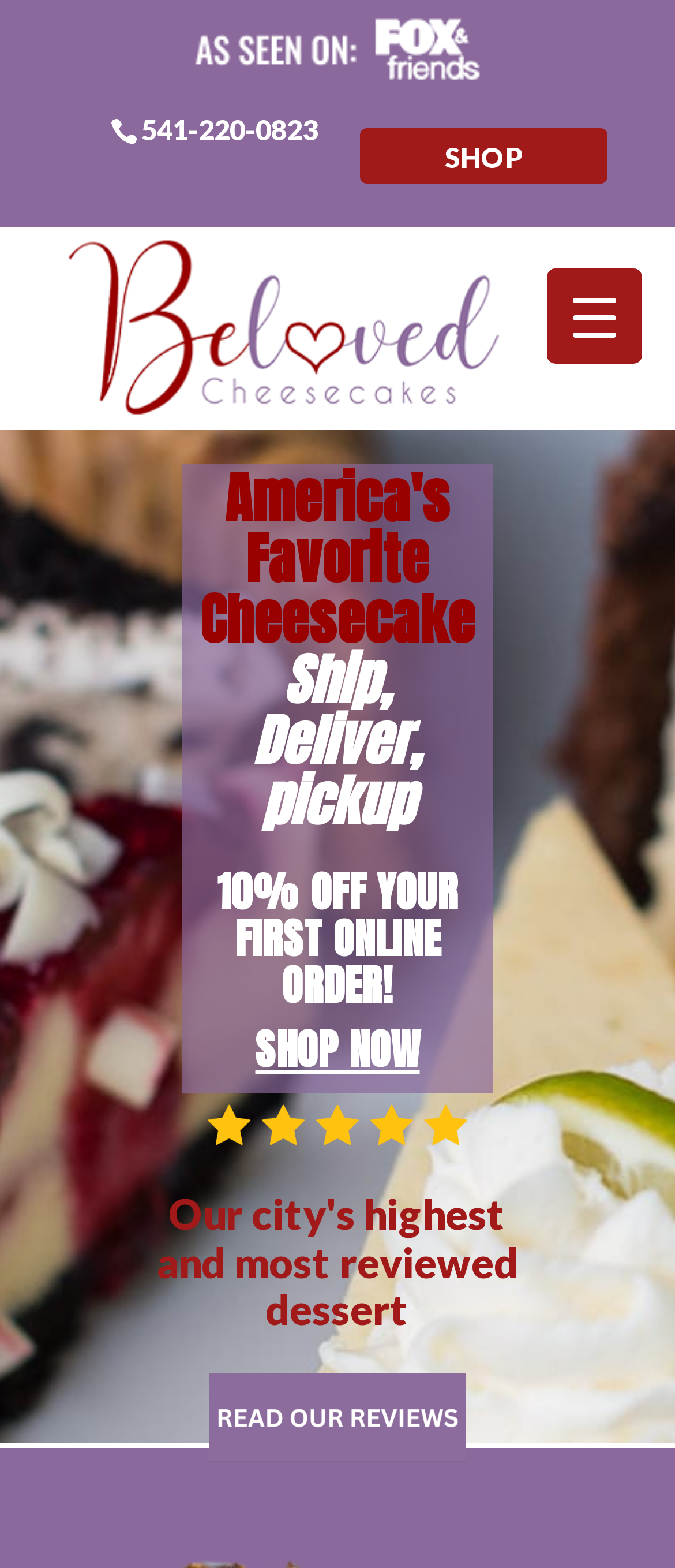Provide a single word or phrase answer to the question: 
What is the discount offered on the first online order?

10% OFF